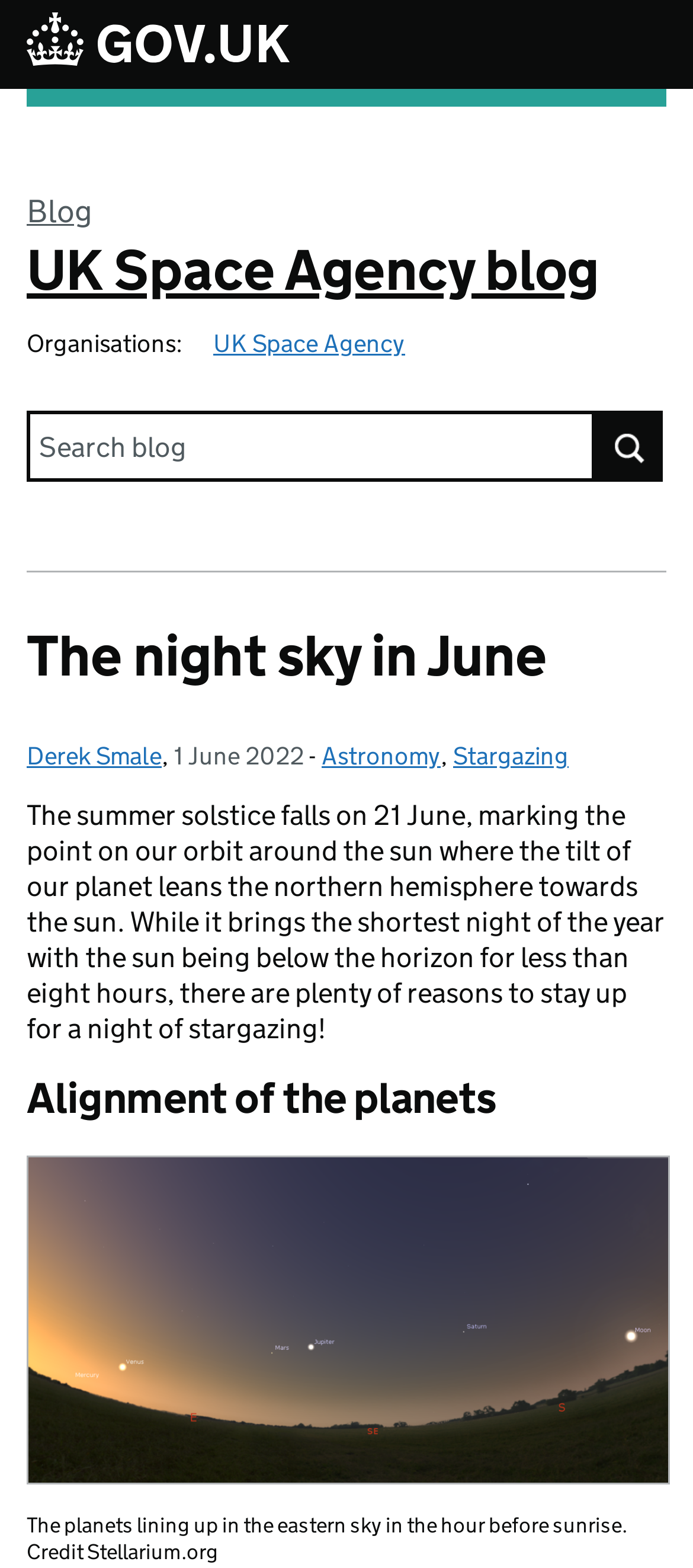What is the date of the blog post?
Analyze the screenshot and provide a detailed answer to the question.

The date of the blog post can be found in the section below the heading, which contains a time element with the text '1 June 2022'.